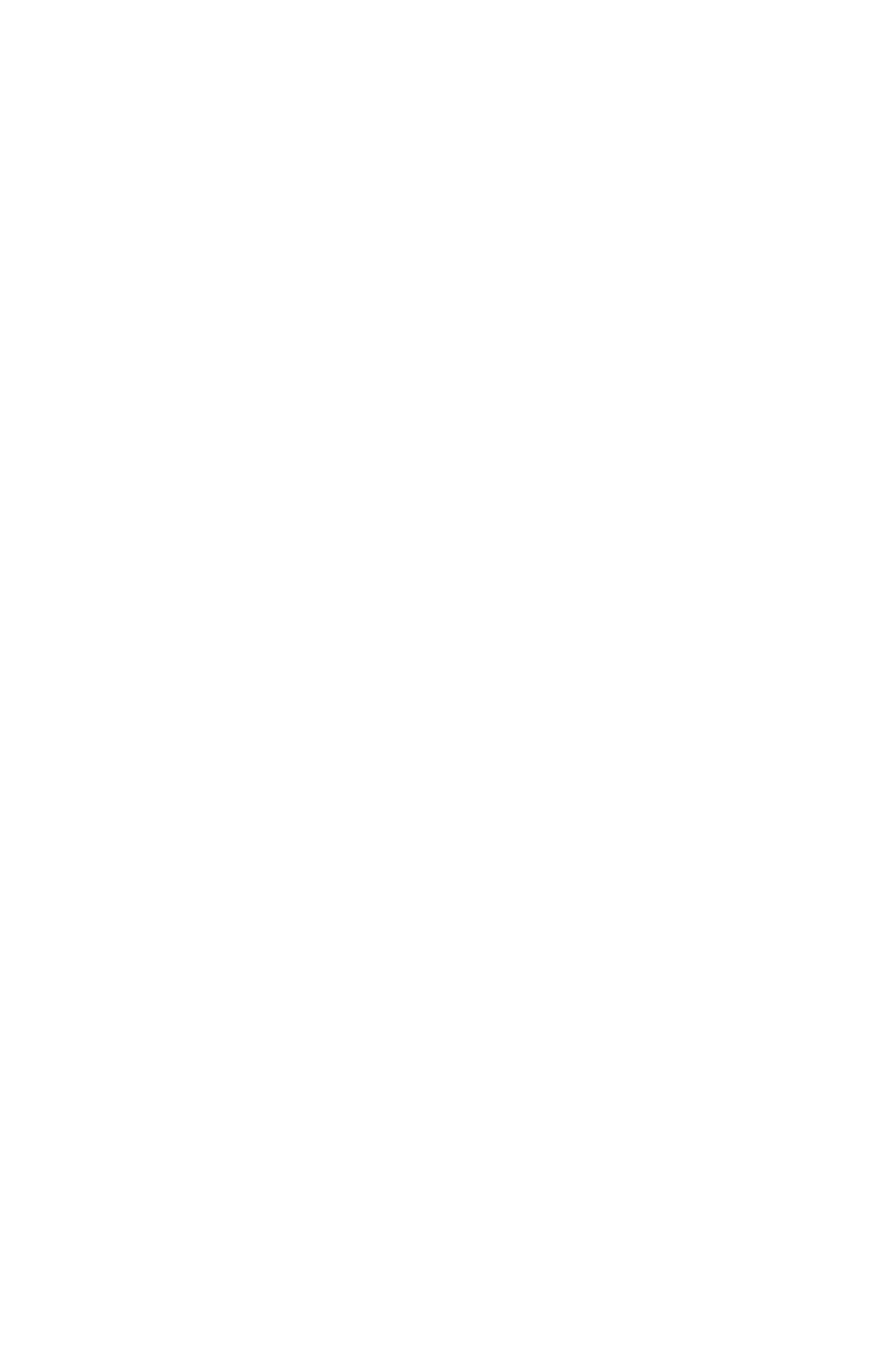What is the first link in the top section?
Please provide a single word or phrase in response based on the screenshot.

ASIC